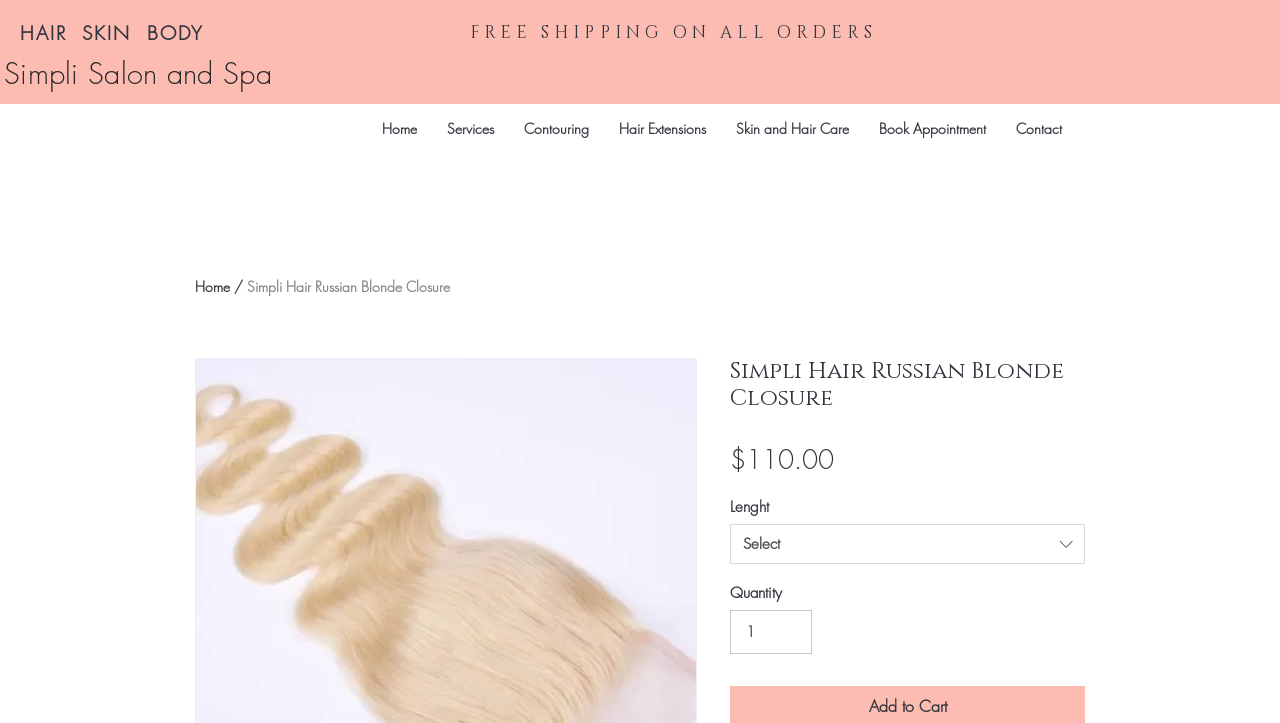How many items are in the cart?
Answer with a single word or phrase, using the screenshot for reference.

0